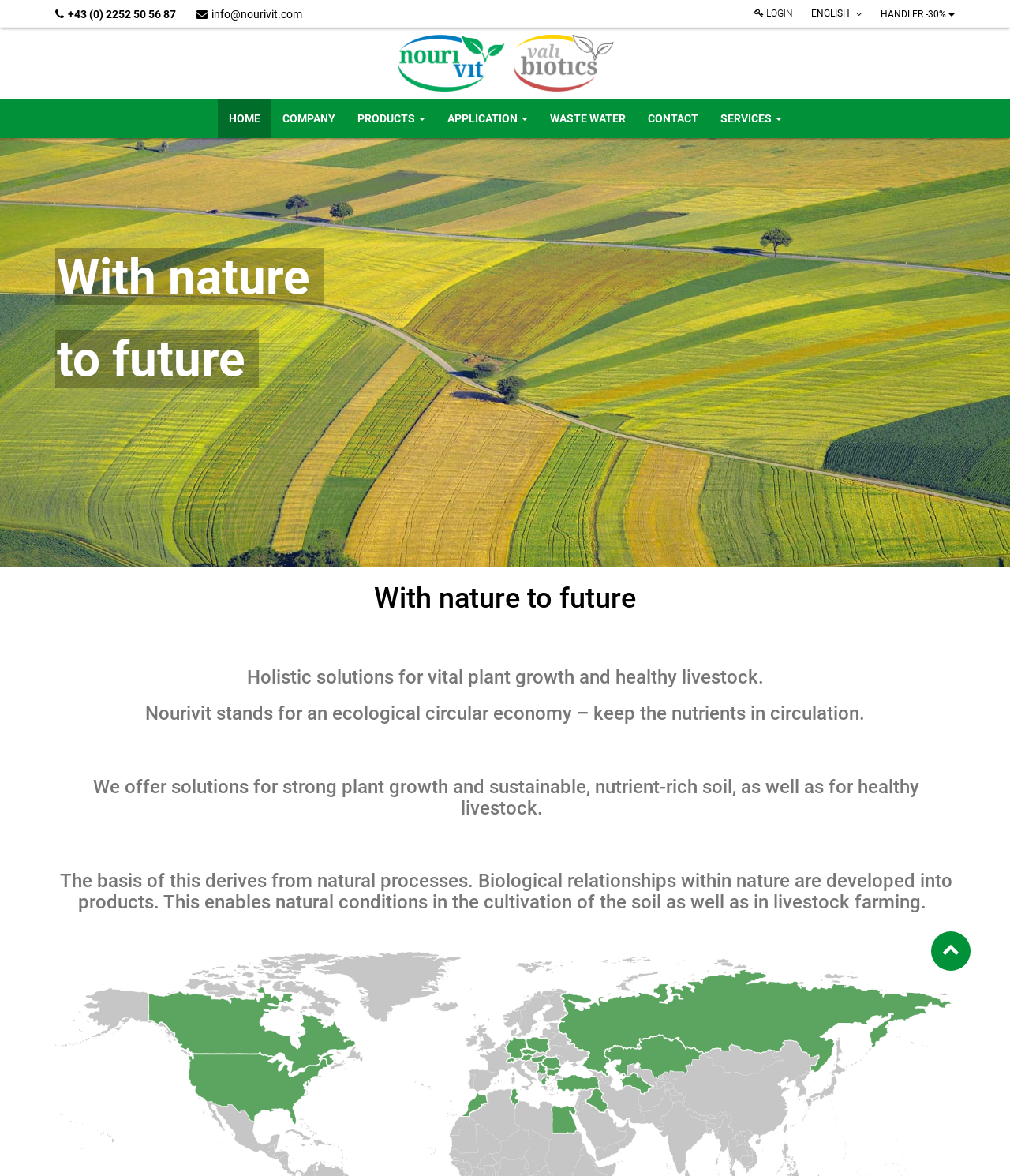Based on the element description Händler -30%, identify the bounding box coordinates for the UI element. The coordinates should be in the format (top-left x, top-left y, bottom-right x, bottom-right y) and within the 0 to 1 range.

[0.864, 0.0, 0.945, 0.024]